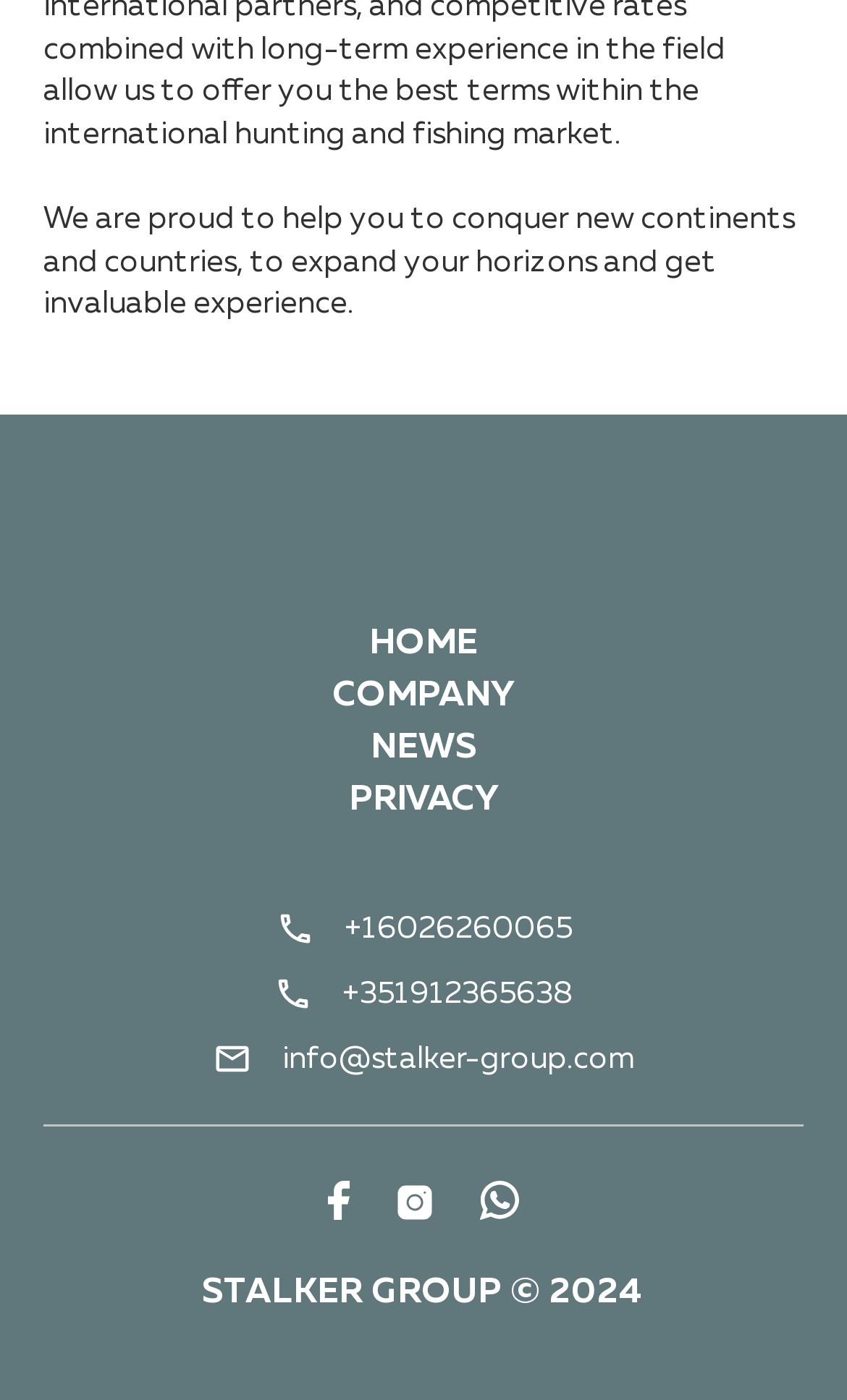Extract the bounding box coordinates for the UI element described as: "+16026260065".

[0.324, 0.65, 0.676, 0.678]